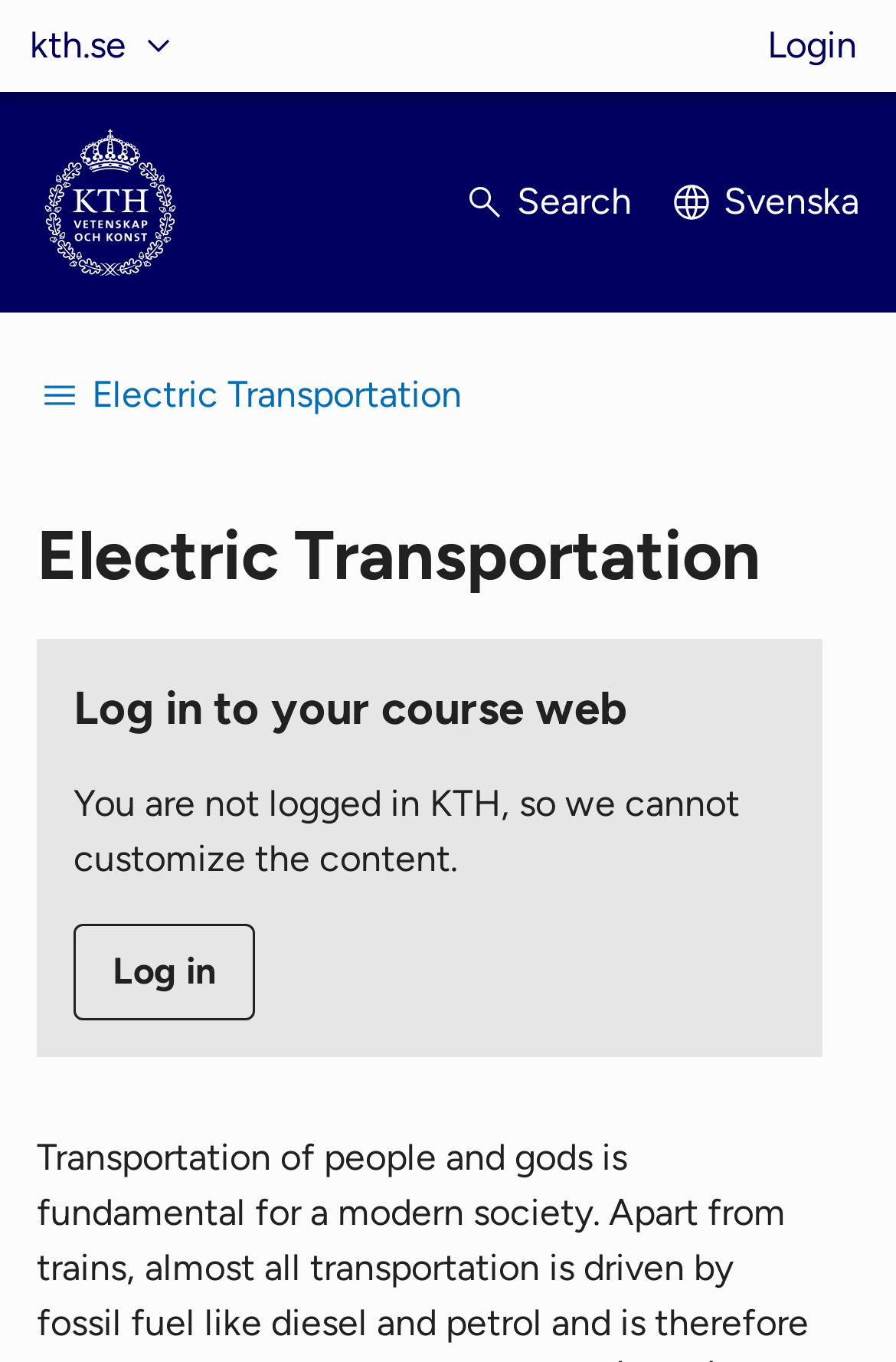What is the image on the top left corner?
Please answer the question with as much detail as possible using the screenshot.

I found an image on the top left corner of the webpage, and the OCR text associated with it is 'Till KTH:s startsida', which translates to 'To KTH's start page'.